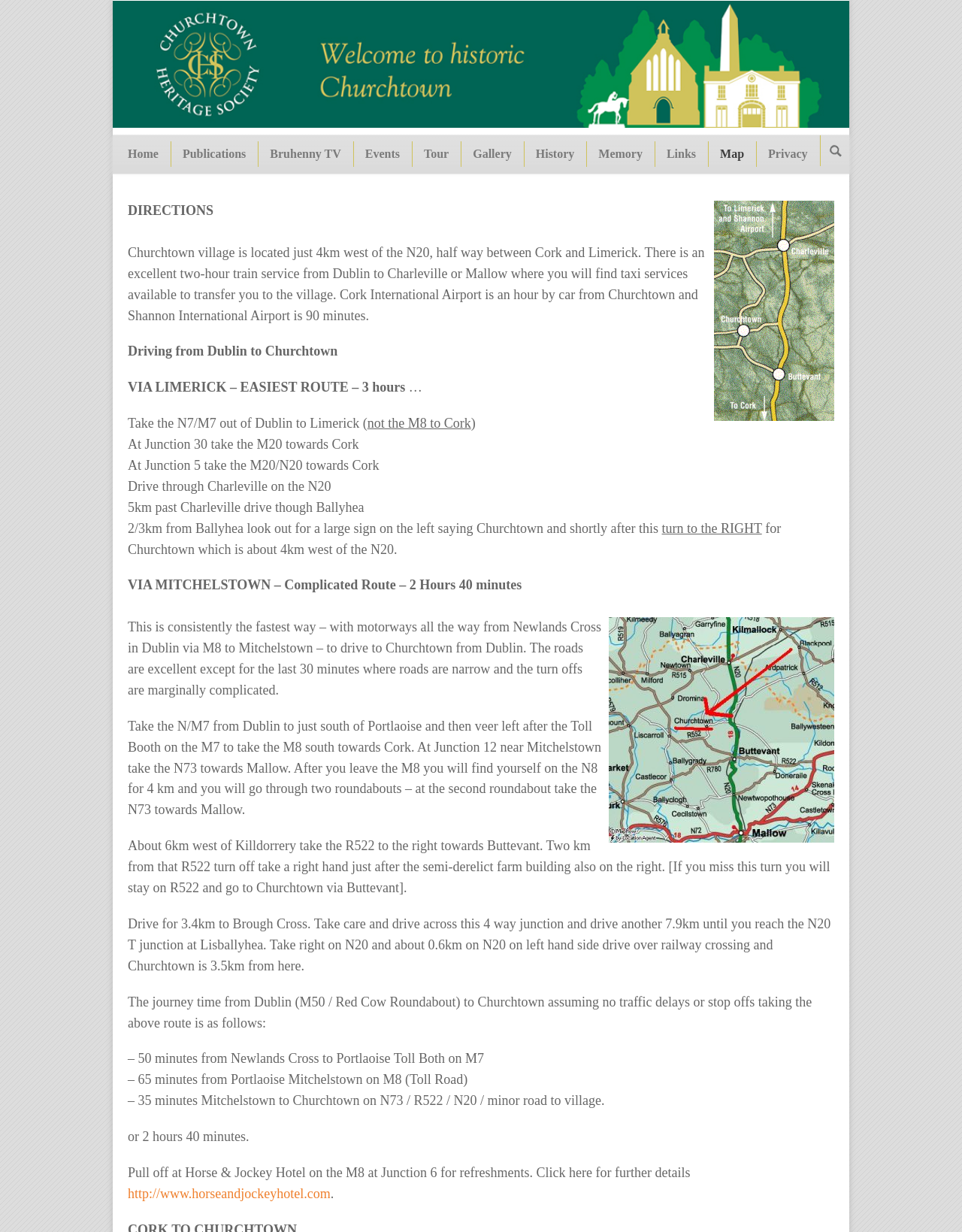Describe all significant elements and features of the webpage.

The webpage is about the Churchtown Heritage Society, specifically providing directions to Churchtown village. At the top, there is a default logo image and a navigation menu with links to various pages, including Home, Publications, Bruhenny TV, Events, Tour, Gallery, History, Memory, Links, Map, and Privacy. 

Below the navigation menu, there is a search textbox and a button. 

The main content of the page is divided into two sections. The first section is titled "DIRECTIONS" and provides general information about the location of Churchtown village, including its proximity to Cork and Limerick, and the availability of train and taxi services.

The second section provides detailed driving directions from Dublin to Churchtown village, with two alternative routes: one via Limerick and the other via Mitchelstown. The directions are presented in a step-by-step format, with clear instructions and distances between each step. The text also includes some warnings and tips for drivers, such as noting narrow roads and complicated turn-offs. Additionally, there is a mention of a recommended stop for refreshments at the Horse & Jockey Hotel on the M8 at Junction 6.